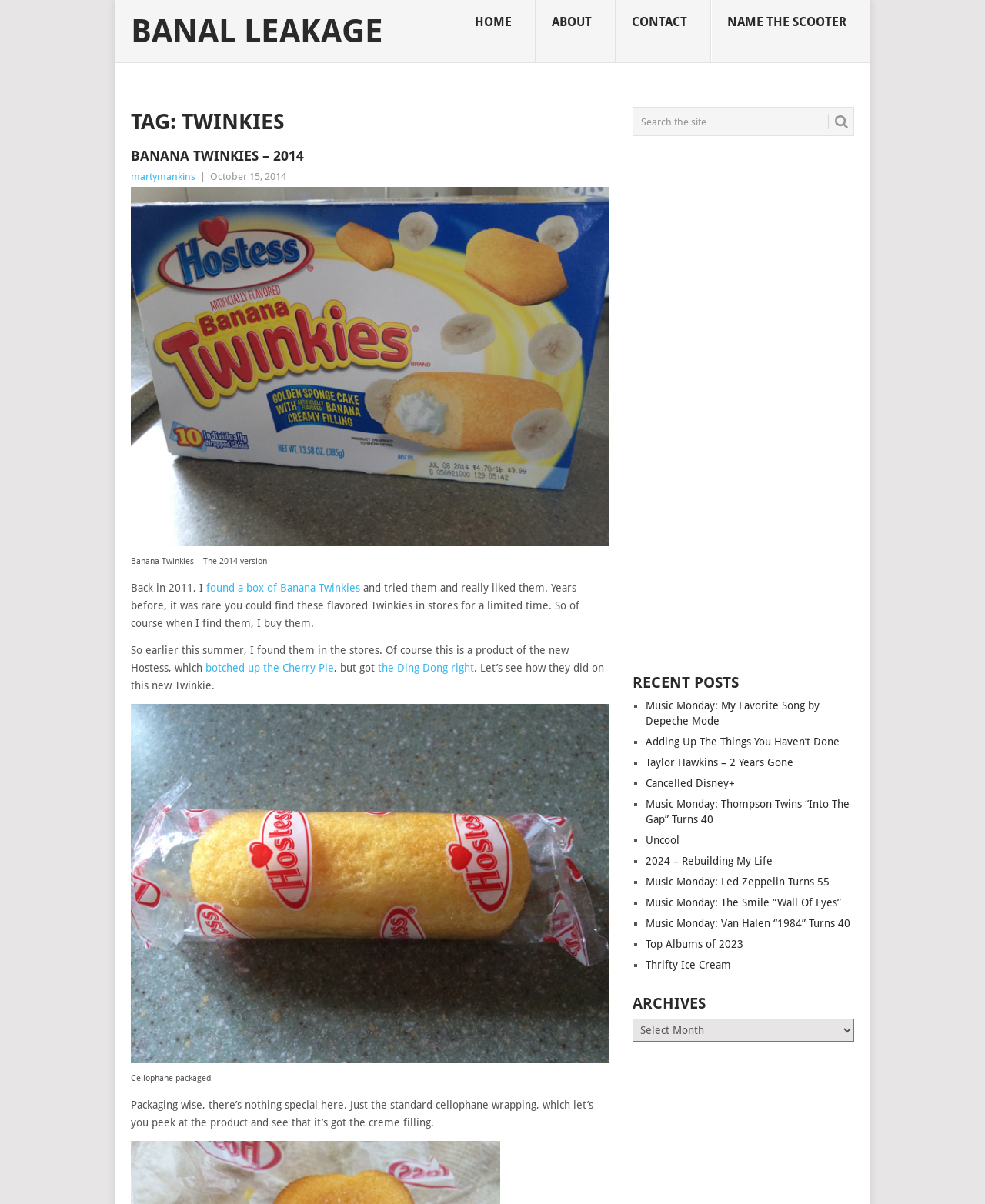Find the bounding box of the UI element described as follows: "aria-label="Advertisement" name="aswift_0" title="Advertisement"".

[0.642, 0.145, 0.867, 0.528]